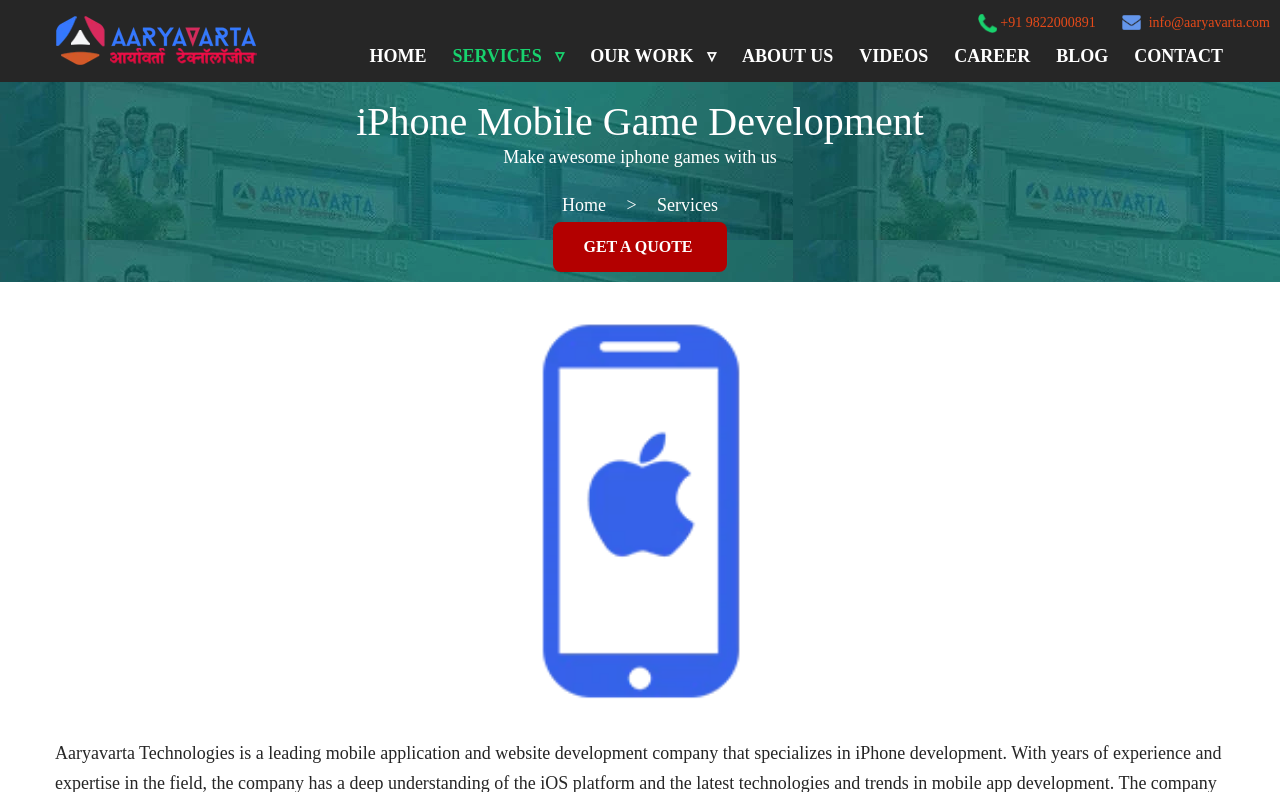Determine the bounding box coordinates of the target area to click to execute the following instruction: "view services."

[0.353, 0.053, 0.441, 0.088]